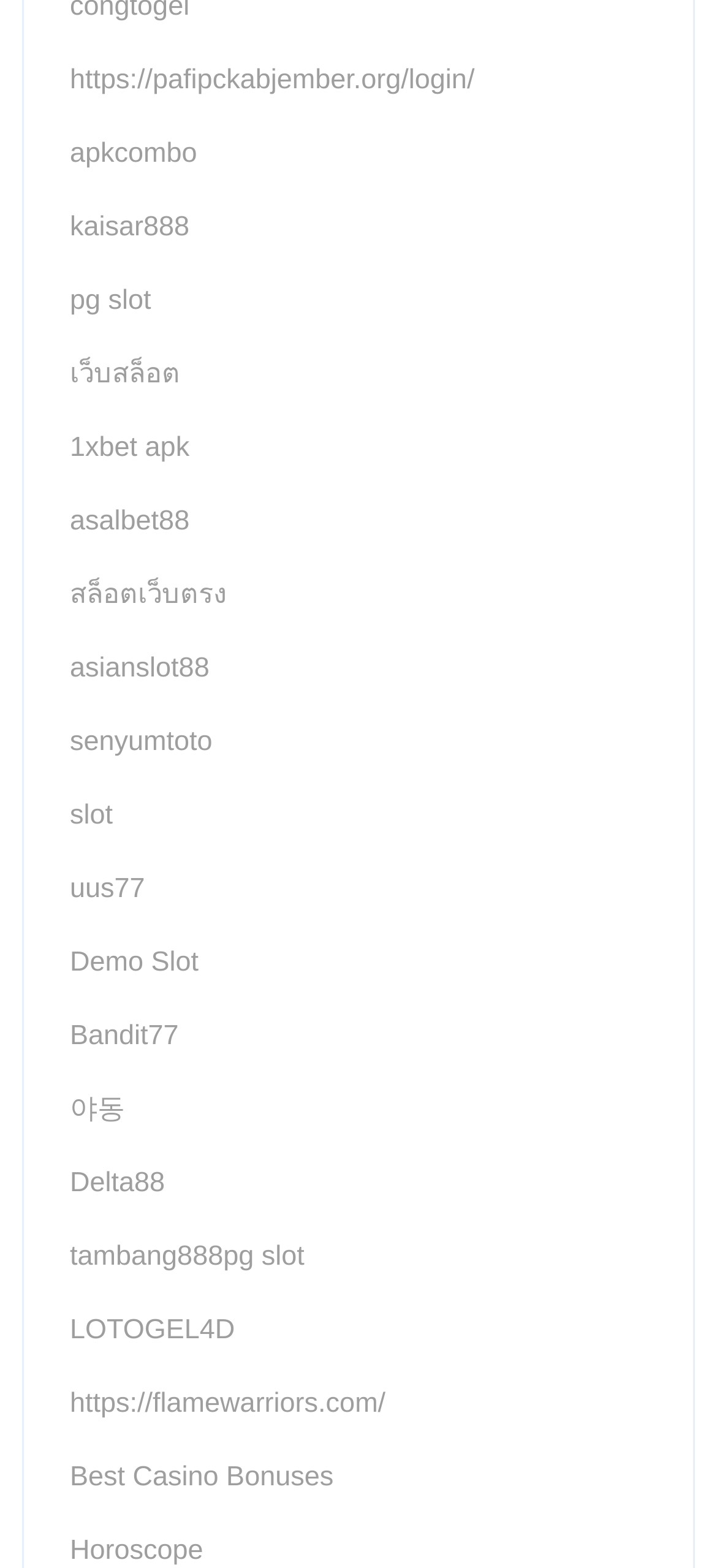Find the bounding box coordinates of the clickable element required to execute the following instruction: "go to apkcombo website". Provide the coordinates as four float numbers between 0 and 1, i.e., [left, top, right, bottom].

[0.097, 0.088, 0.275, 0.108]